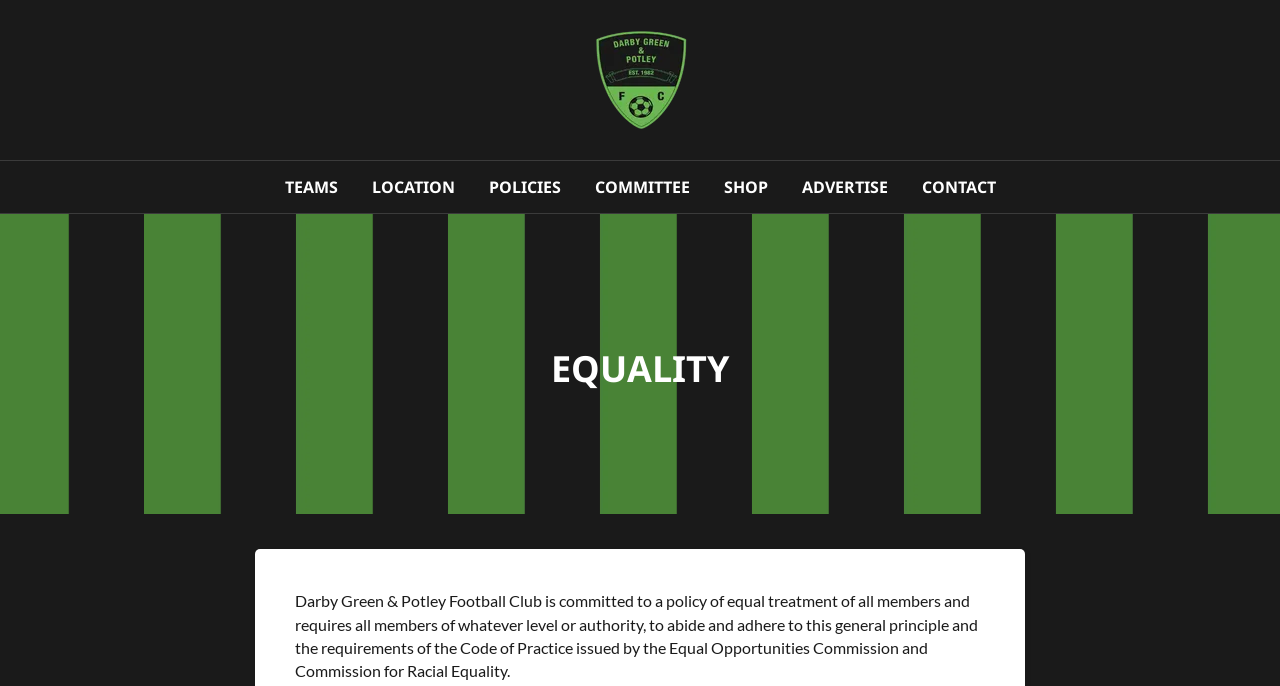Determine the bounding box coordinates of the clickable area required to perform the following instruction: "go to TEAMS page". The coordinates should be represented as four float numbers between 0 and 1: [left, top, right, bottom].

[0.211, 0.235, 0.275, 0.311]